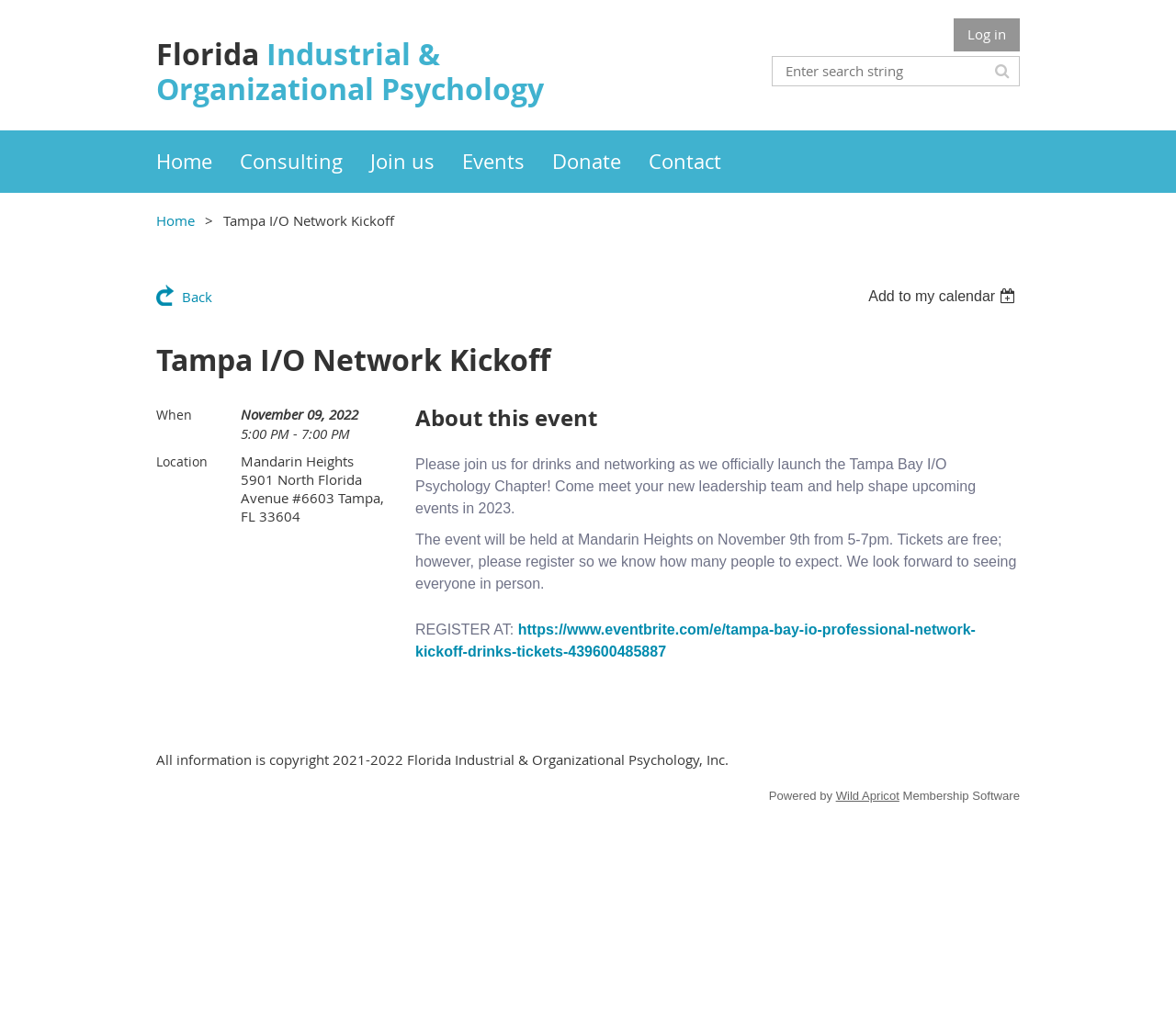Please find the bounding box coordinates of the element that you should click to achieve the following instruction: "View Company Profile". The coordinates should be presented as four float numbers between 0 and 1: [left, top, right, bottom].

None